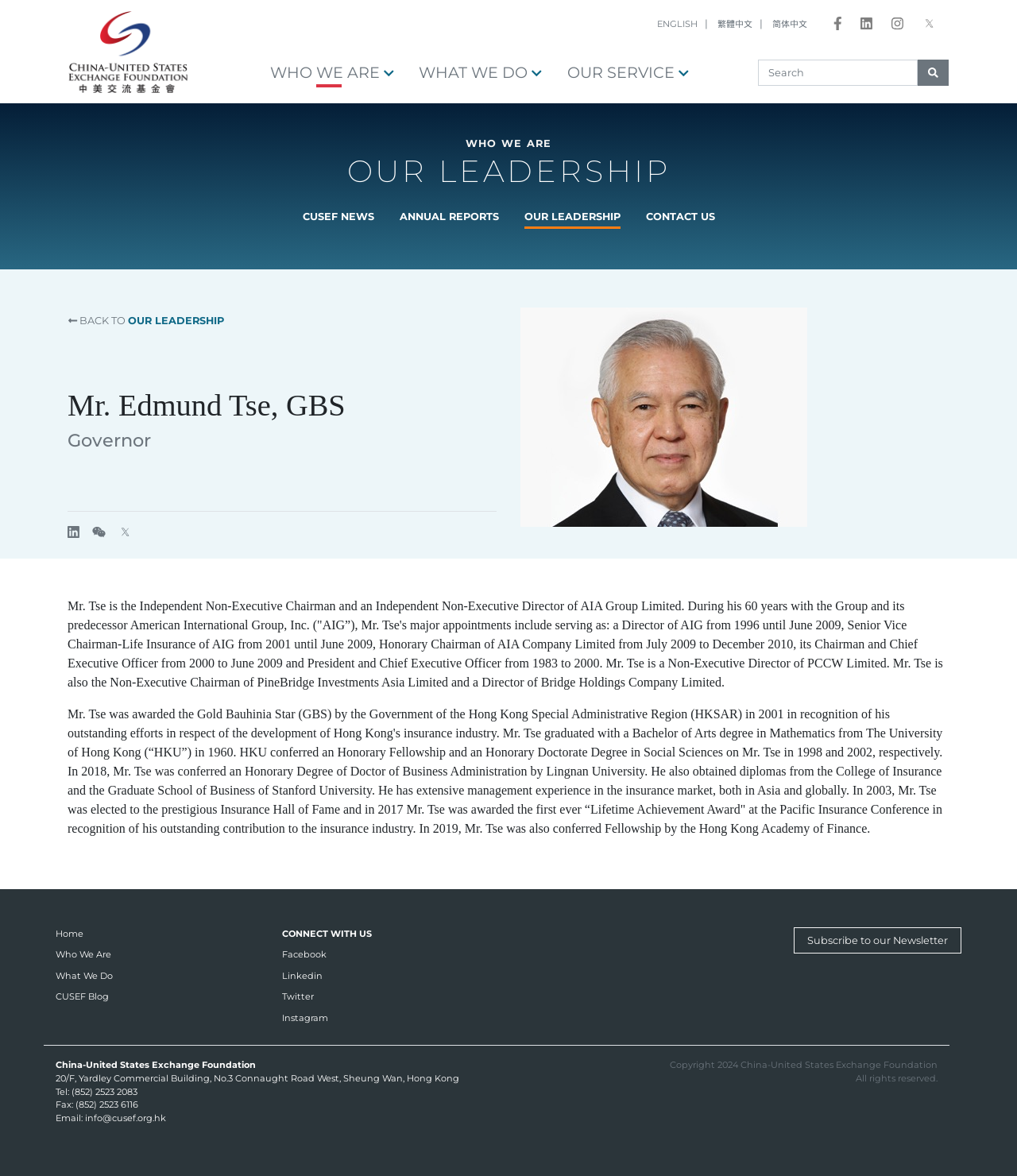Please predict the bounding box coordinates of the element's region where a click is necessary to complete the following instruction: "Search for something". The coordinates should be represented by four float numbers between 0 and 1, i.e., [left, top, right, bottom].

[0.745, 0.05, 0.903, 0.073]